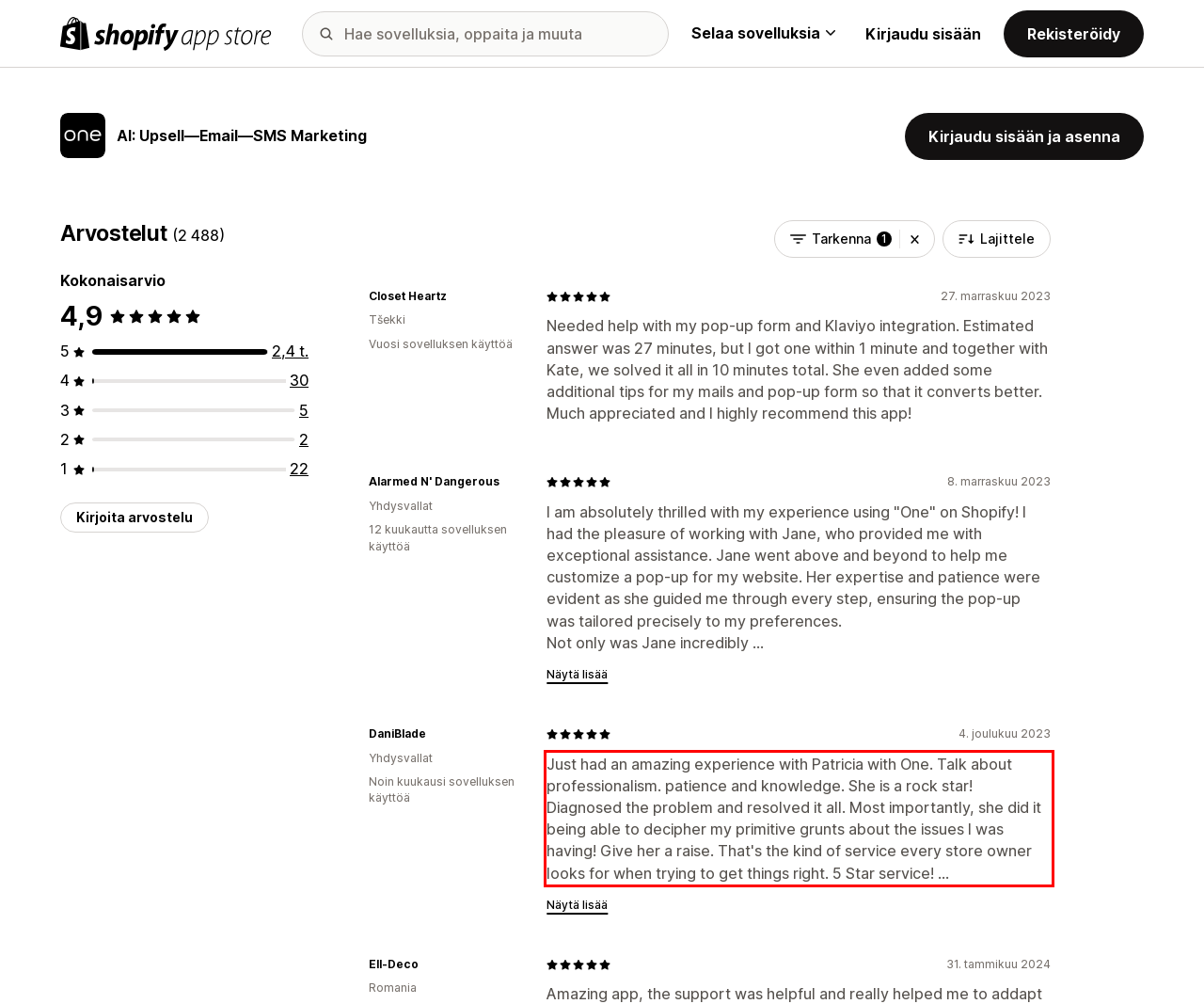Identify the text within the red bounding box on the webpage screenshot and generate the extracted text content.

Just had an amazing experience with Patricia with One. Talk about professionalism. patience and knowledge. She is a rock star! Diagnosed the problem and resolved it all. Most importantly, she did it being able to decipher my primitive grunts about the issues I was having! Give her a raise. That's the kind of service every store owner looks for when trying to get things right. 5 Star service! ...